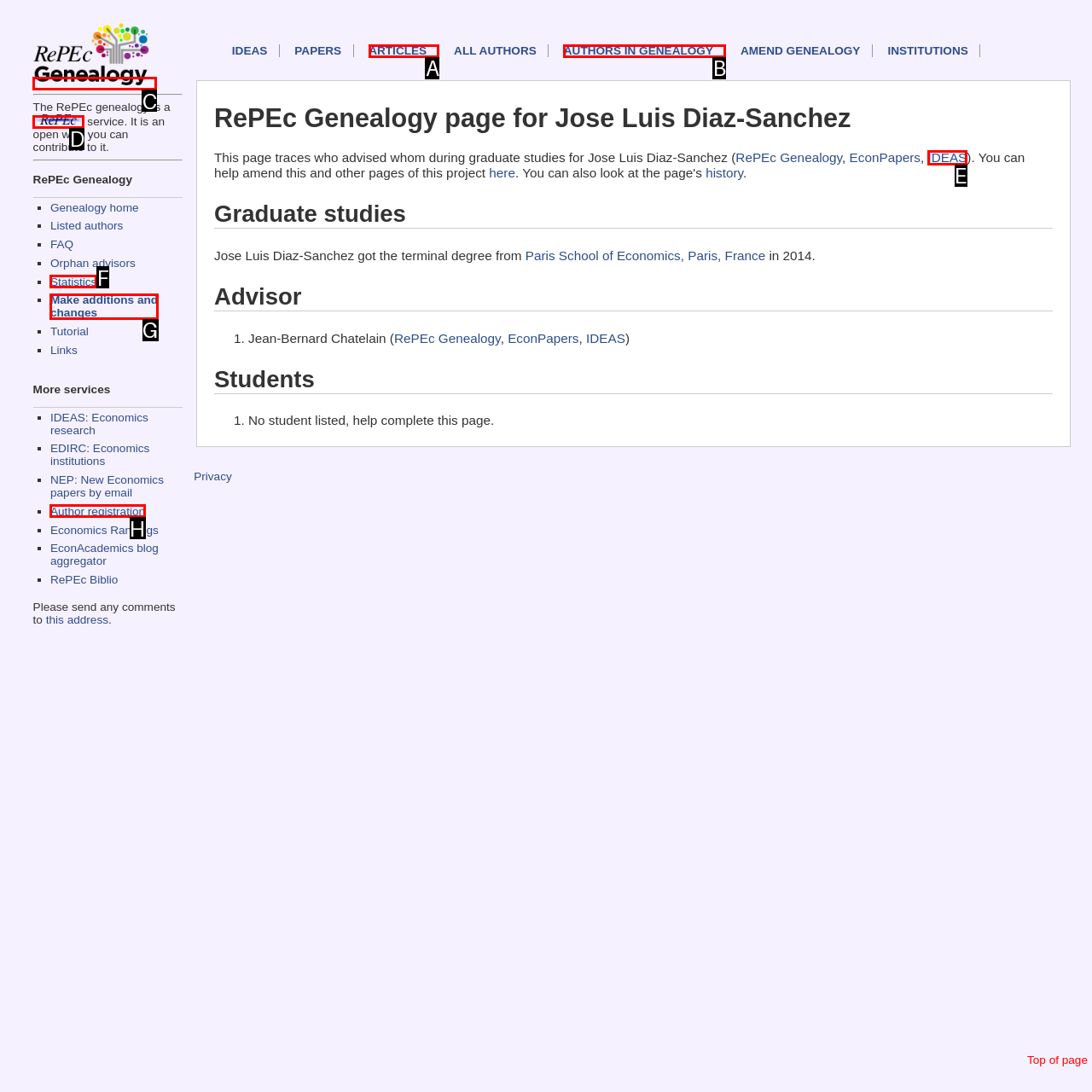Determine which HTML element I should select to execute the task: View Statistics
Reply with the corresponding option's letter from the given choices directly.

F